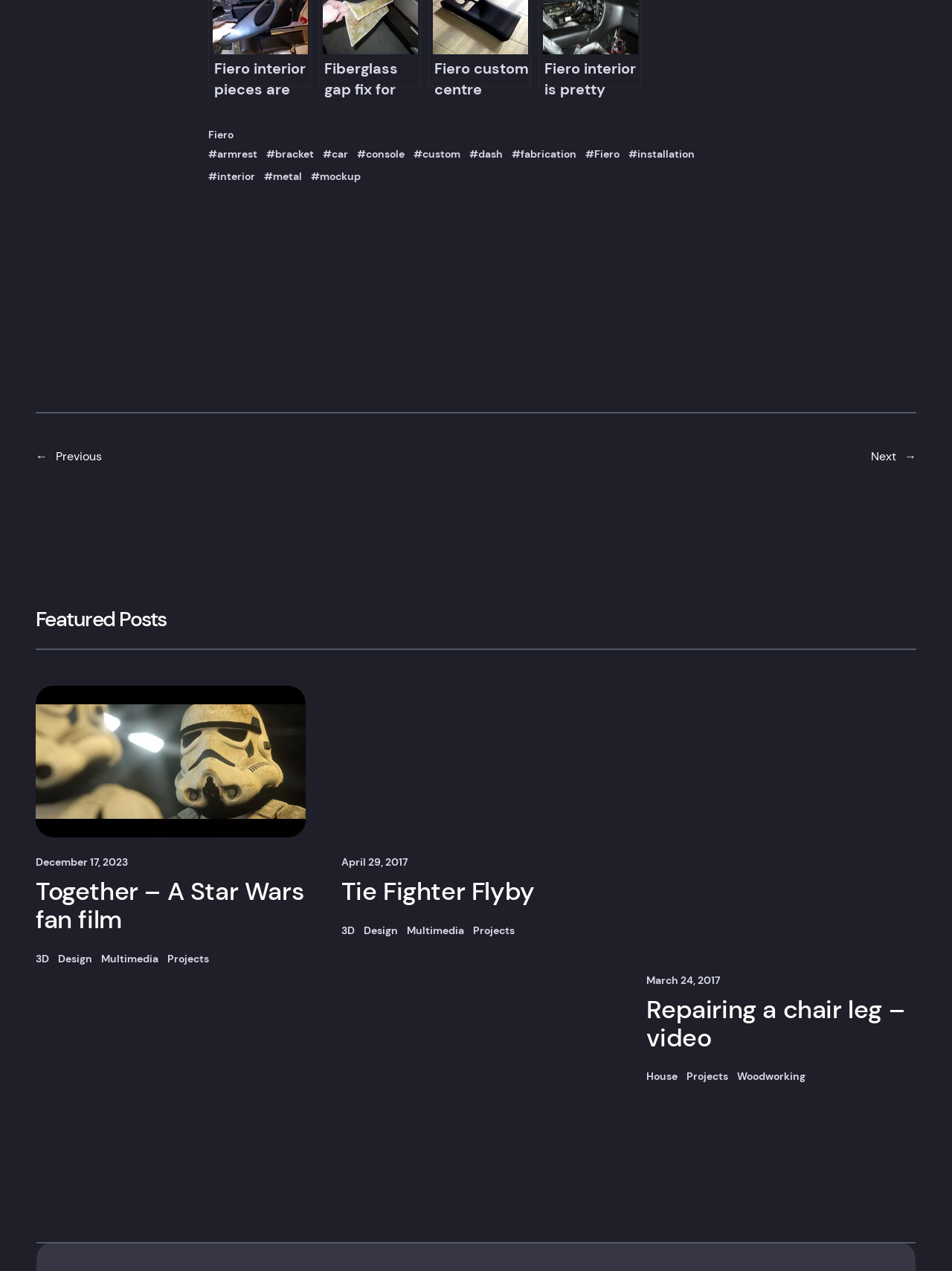Please provide a one-word or short phrase answer to the question:
What is the date of the post 'Tie Fighter Flyby'?

April 29, 2017